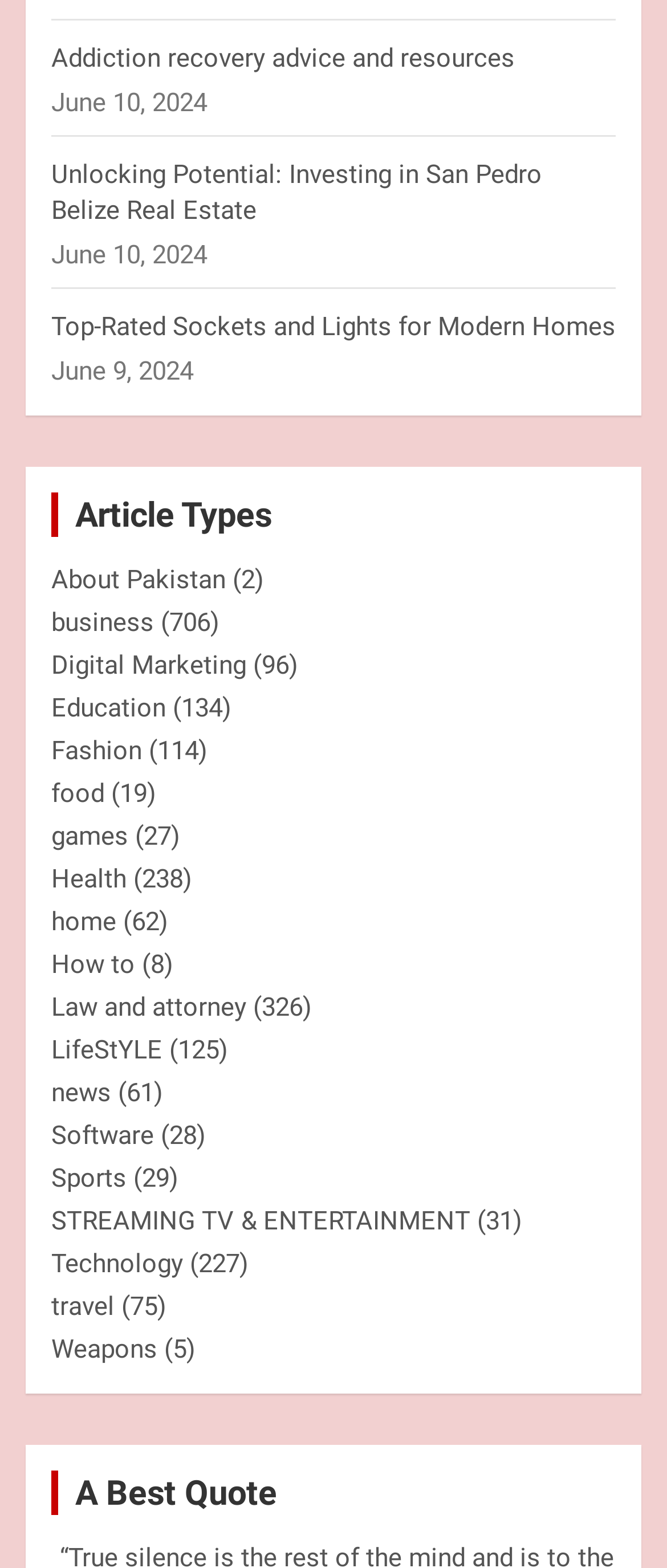From the given element description: "Addiction recovery advice and resources", find the bounding box for the UI element. Provide the coordinates as four float numbers between 0 and 1, in the order [left, top, right, bottom].

[0.077, 0.027, 0.772, 0.047]